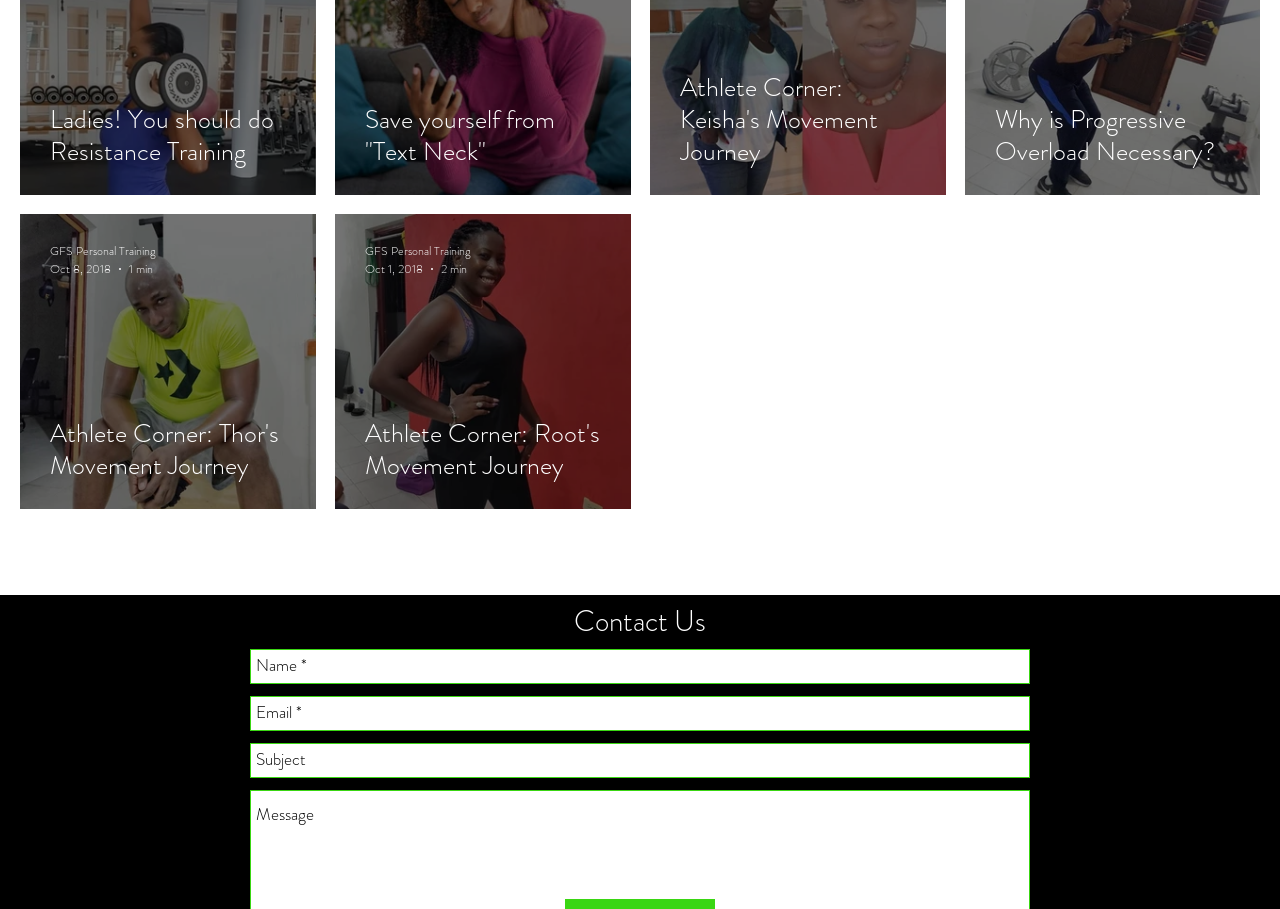Locate the bounding box for the described UI element: "aria-label="Subject" name="subject" placeholder="Subject"". Ensure the coordinates are four float numbers between 0 and 1, formatted as [left, top, right, bottom].

[0.195, 0.817, 0.805, 0.855]